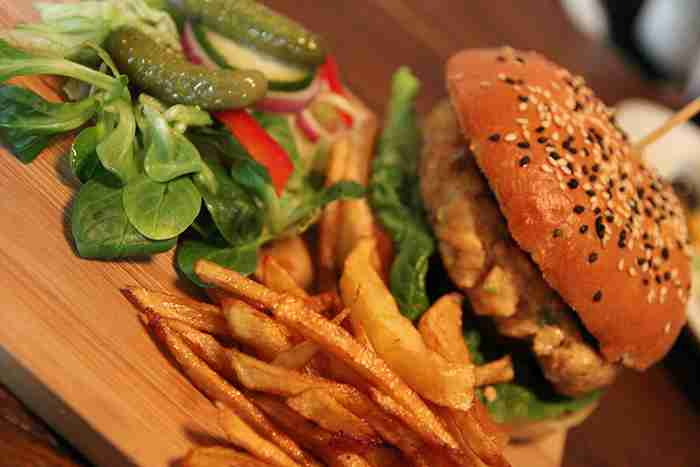What is the color of the French fries?
Based on the screenshot, answer the question with a single word or phrase.

Golden